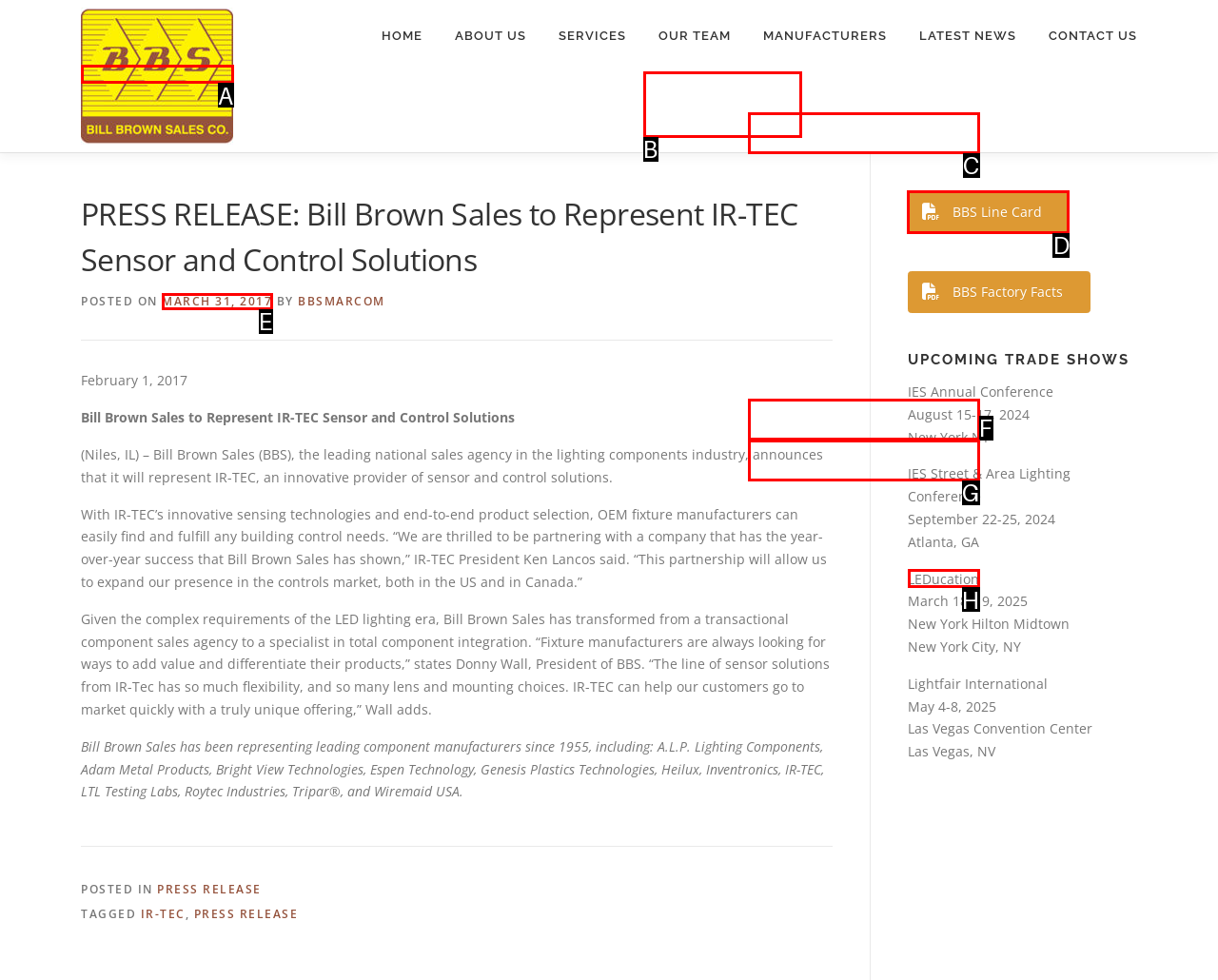Select the appropriate HTML element that needs to be clicked to finish the task: Log in or sign up
Reply with the letter of the chosen option.

None